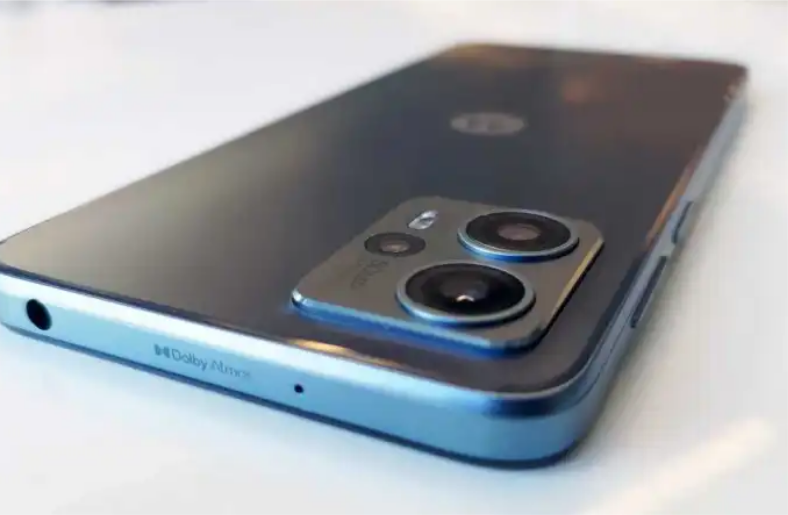How many lenses are in the camera module?
Please look at the screenshot and answer in one word or a short phrase.

multiple